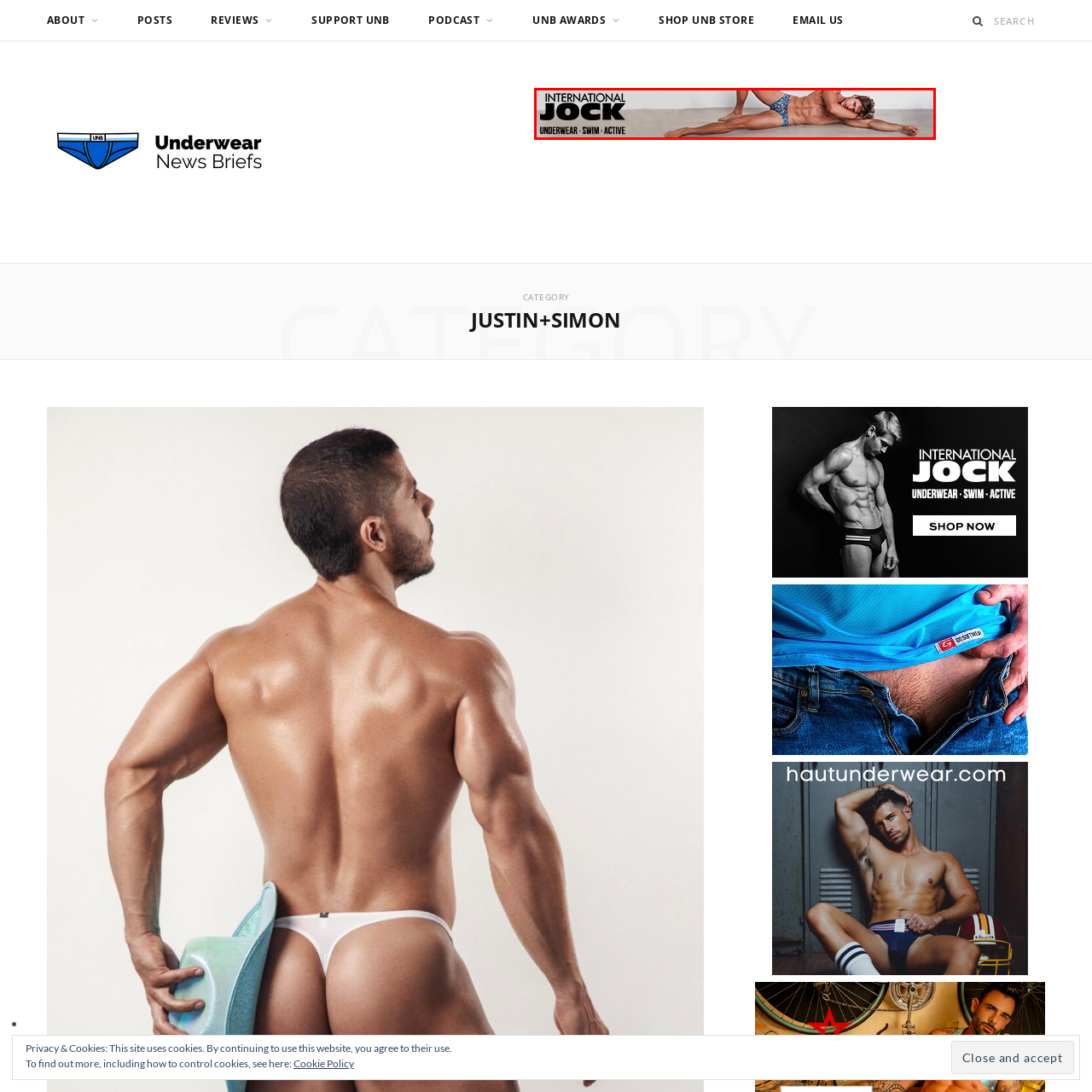Direct your attention to the image within the red boundary and answer the question with a single word or phrase:
What is the background design of the image?

Minimalist